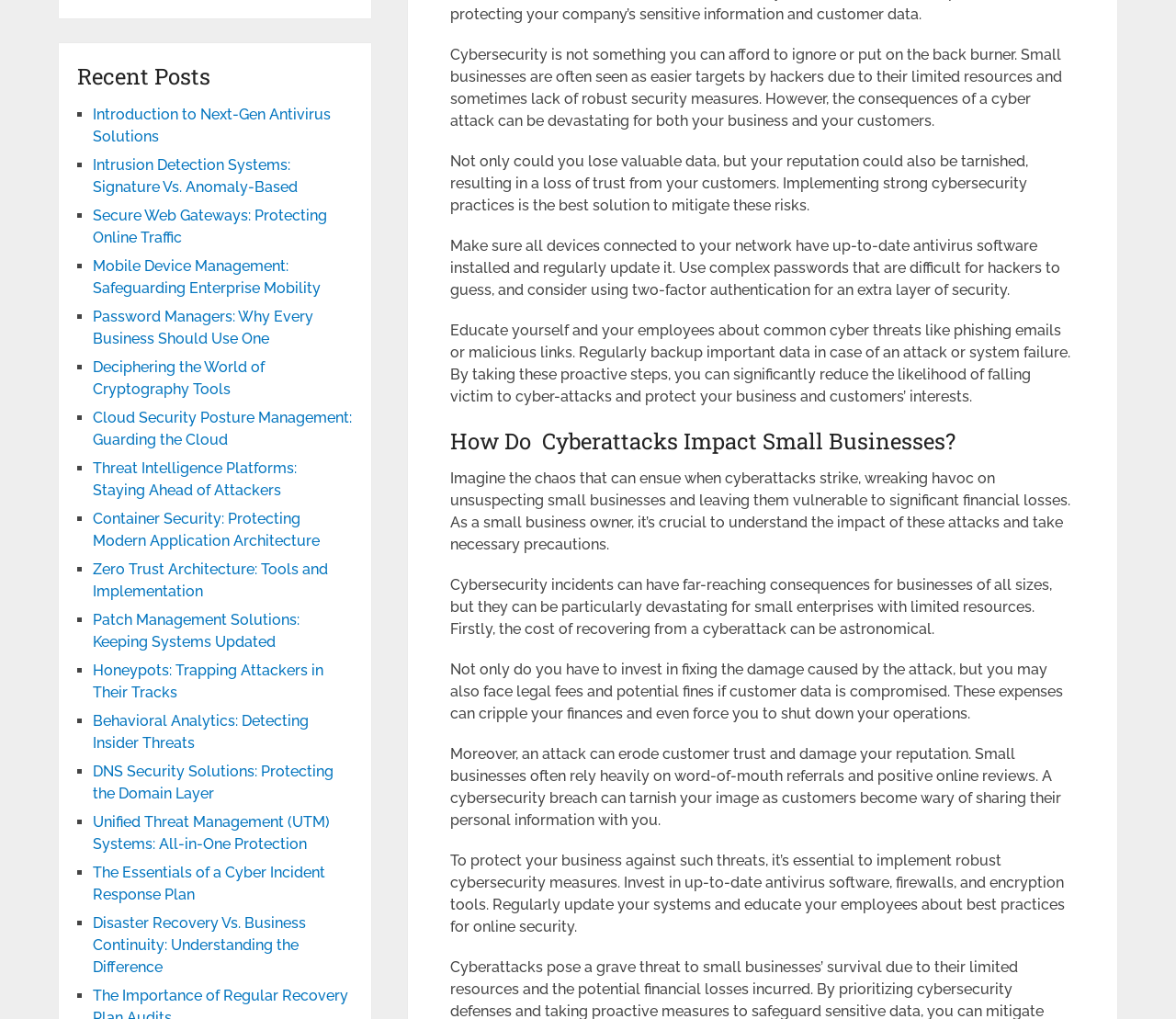Locate the bounding box coordinates of the element that should be clicked to fulfill the instruction: "Read about Password Managers: Why Every Business Should Use One".

[0.079, 0.302, 0.266, 0.341]